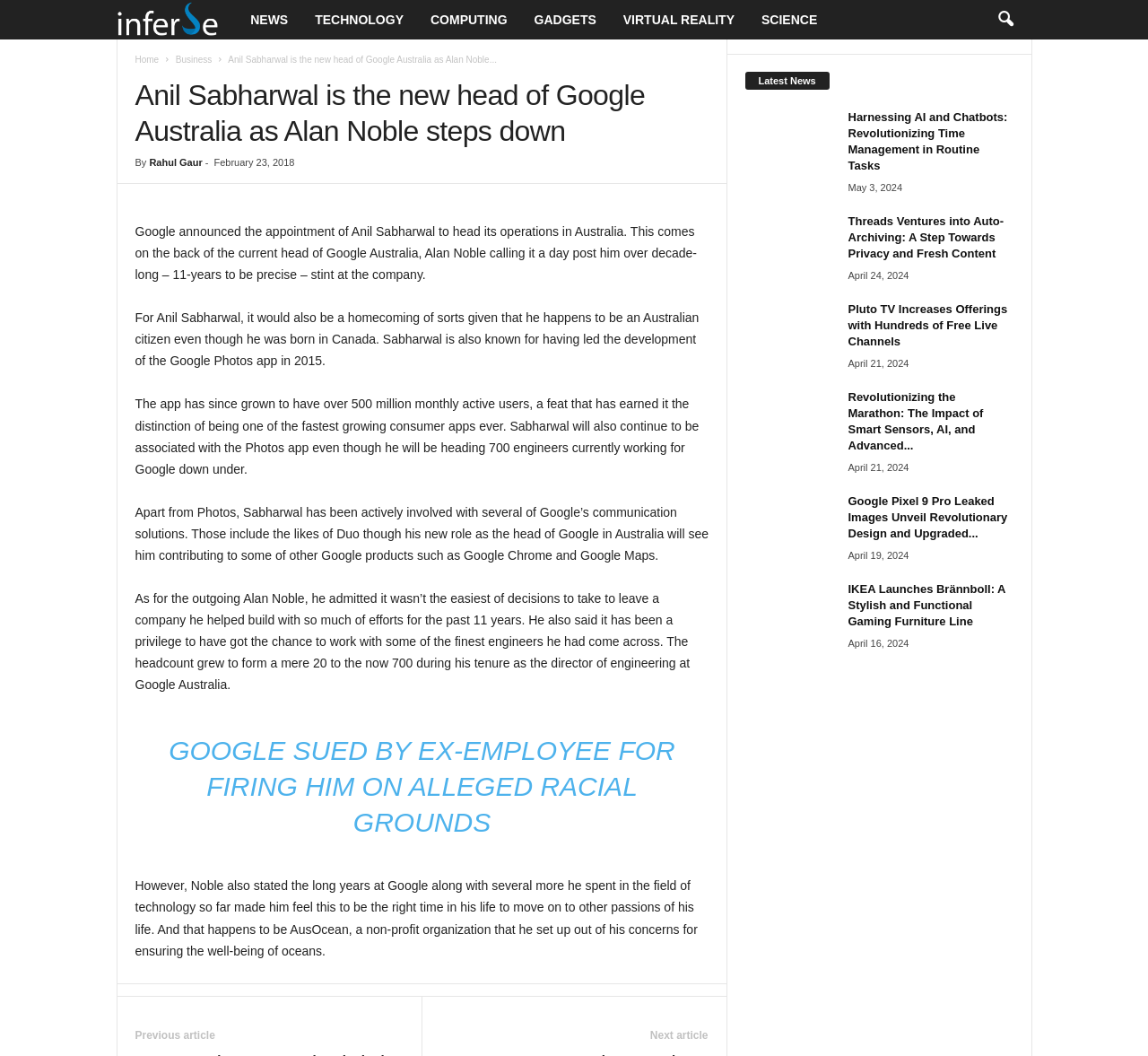Identify the bounding box coordinates of the section to be clicked to complete the task described by the following instruction: "search". The coordinates should be four float numbers between 0 and 1, formatted as [left, top, right, bottom].

[0.858, 0.0, 0.893, 0.037]